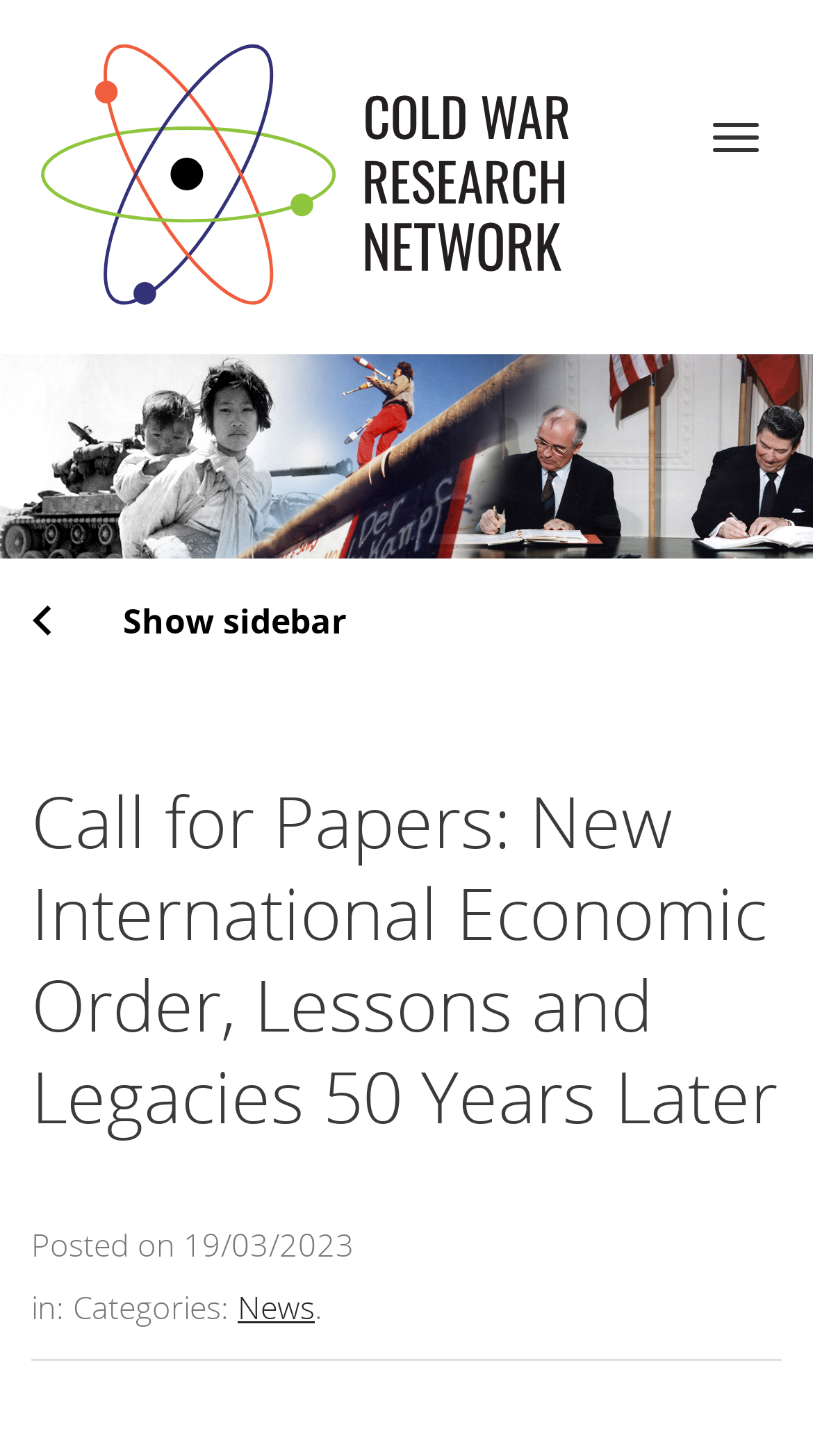Look at the image and answer the question in detail:
Is there a sidebar on the webpage?

I found the button element with the text ' Show sidebar' which indicates that there is a sidebar on the webpage.